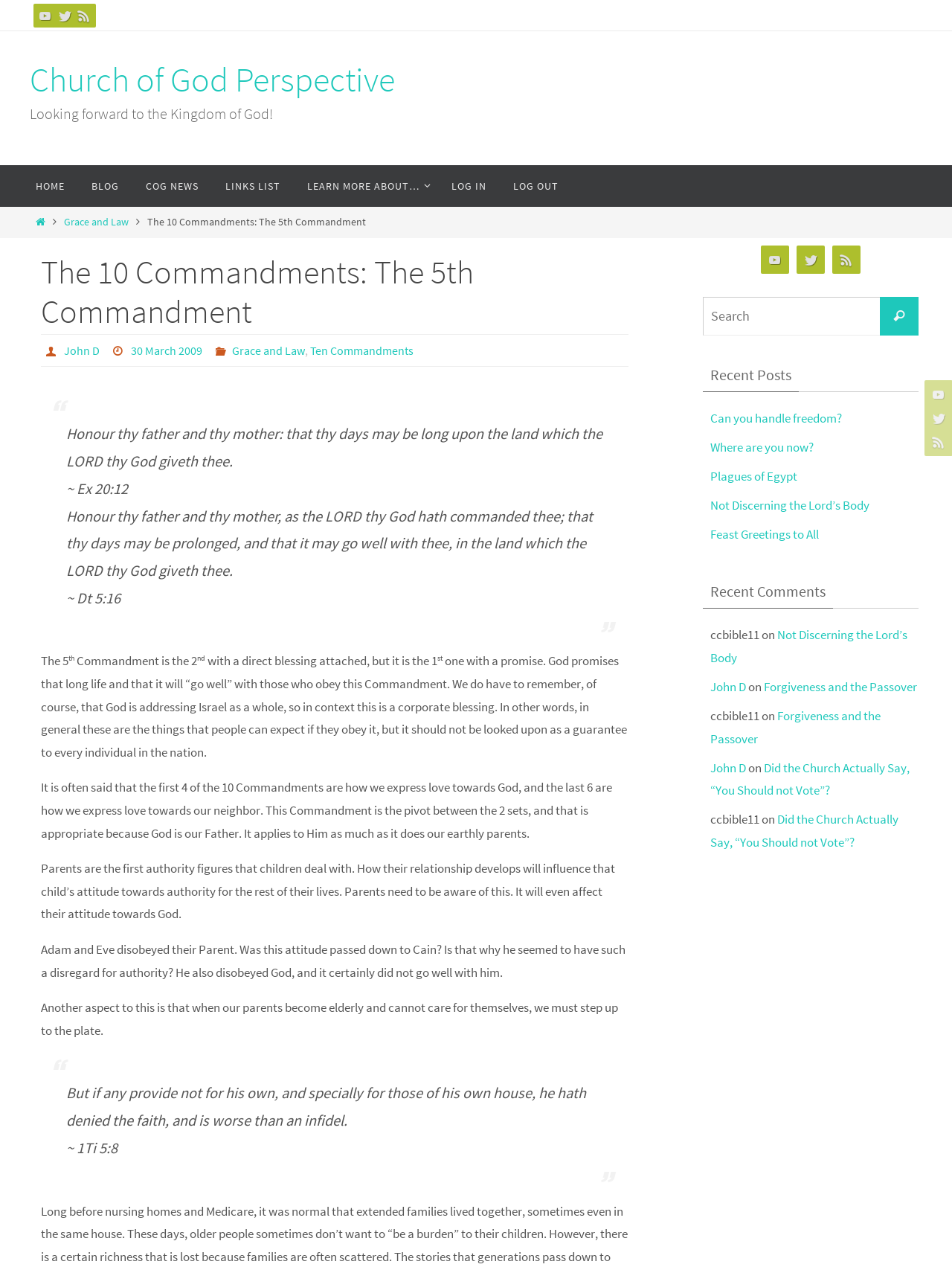Describe the webpage in detail, including text, images, and layout.

This webpage is about the 5th Commandment from a Church of God perspective. At the top, there are three social media links (YouTube, Twitter, and RSS) on the left and right sides of the page. Below these links, there is a navigation menu with options like "HOME", "BLOG", "COG NEWS", "LINKS LIST", "LEARN MORE ABOUT", "LOG IN", and "LOG OUT".

The main content of the page is divided into sections. The first section has a heading "The 10 Commandments: The 5th Commandment" and provides information about the author, John D, and the date of publication, March 30, 2009. Below this, there are categories "Grace and Law" and "Ten Commandments" listed.

The next section is a blockquote with a biblical quote from Exodus 20:12 and Deuteronomy 5:16. Following this, there is a discussion about the 5th Commandment, which is about honoring one's father and mother. The text explains that this commandment is the pivot between the first four commandments, which are about loving God, and the last six, which are about loving one's neighbor.

The webpage also includes several paragraphs of text that explore the significance of the 5th Commandment, including its impact on one's relationship with authority figures, the importance of caring for elderly parents, and the consequences of disobedience.

On the right side of the page, there is a section with recent posts, including links to articles like "Can you handle freedom?", "Where are you now?", and "Plagues of Egypt". Below this, there is a section with recent comments, including comments from users like "ccbible11" and "John D" on articles like "Not Discerning the Lord’s Body" and "Forgiveness and the Passover".